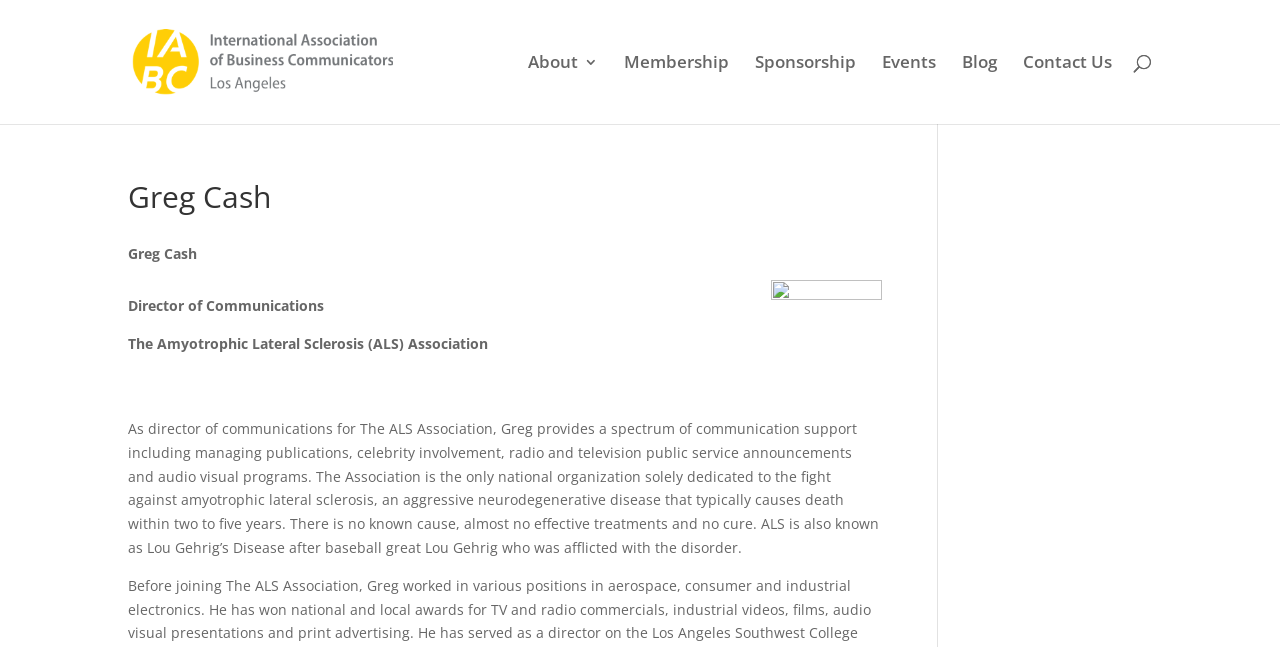Construct a comprehensive caption that outlines the webpage's structure and content.

The webpage is about Greg Cash, Director of Communications at The Amyotrophic Lateral Sclerosis (ALS) Association. At the top left, there is a link to "IABC Los Angeles" accompanied by an image with the same name. Below this, there is a row of links to different sections of the website, including "About", "Membership", "Sponsorship", "Events", "Blog", and "Contact Us". 

A search bar is located at the very top of the page, spanning almost the entire width. 

The main content of the page is divided into sections. The first section is headed by a large heading "Greg Cash". Below this, there are three paragraphs of text. The first paragraph describes Greg's role as Director of Communications, while the second paragraph mentions the organization he works for. The third and longest paragraph provides more details about the organization and the disease it fights, ALS.